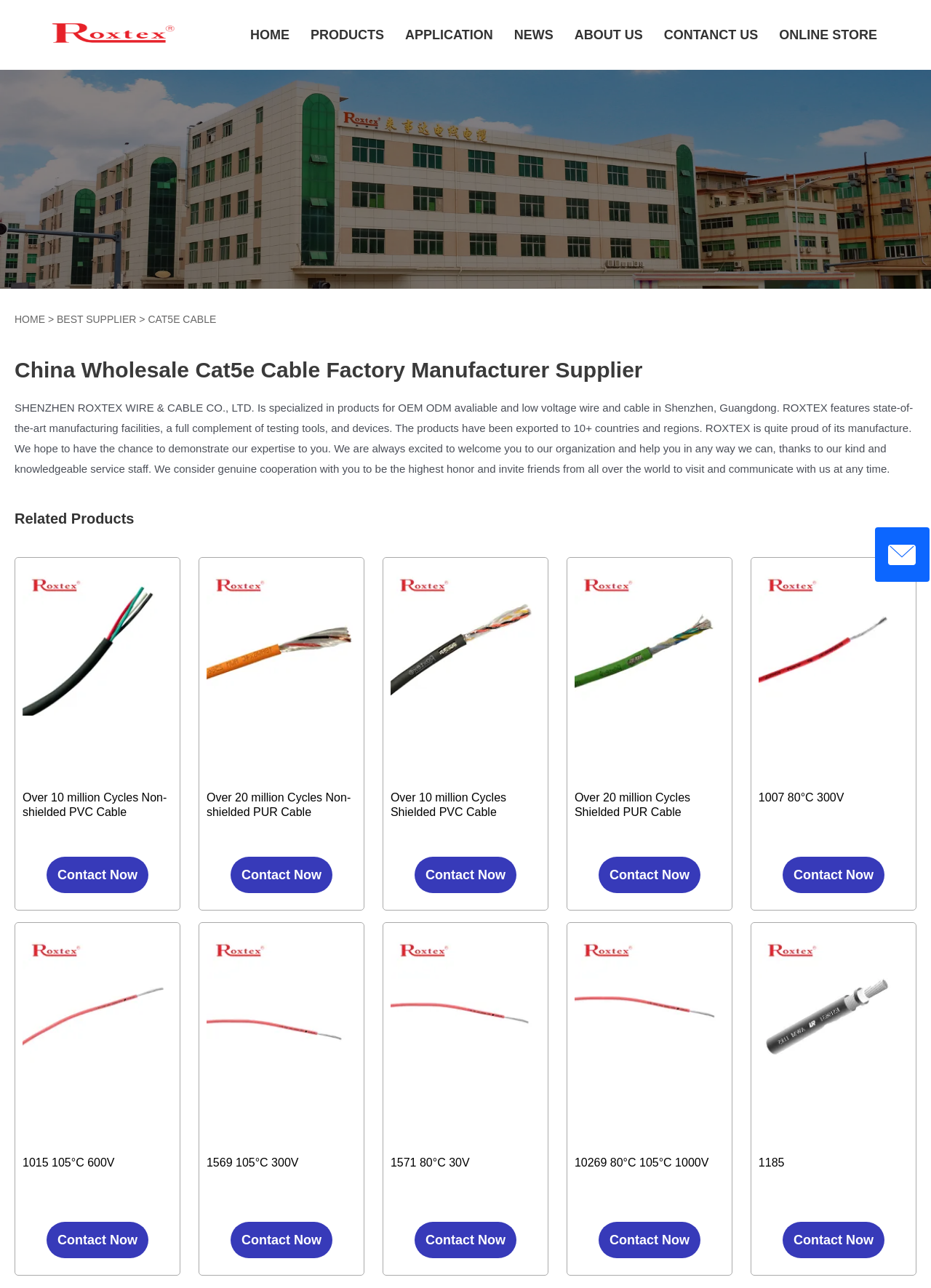What type of cable is the website primarily about?
Using the image provided, answer with just one word or phrase.

Cat5e Cable